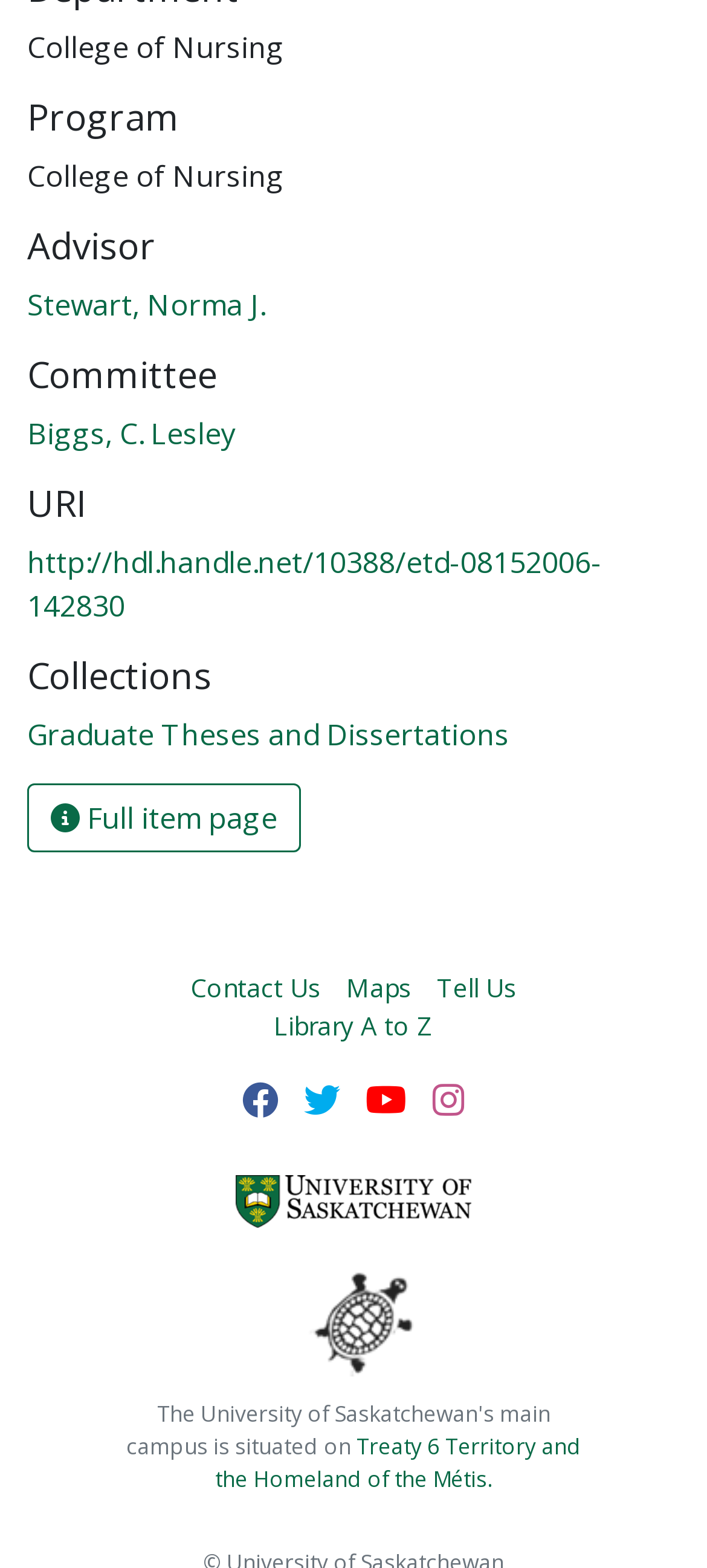Respond to the question below with a single word or phrase:
What is the URL of the thesis?

http://hdl.handle.net/10388/etd-08152006-142830